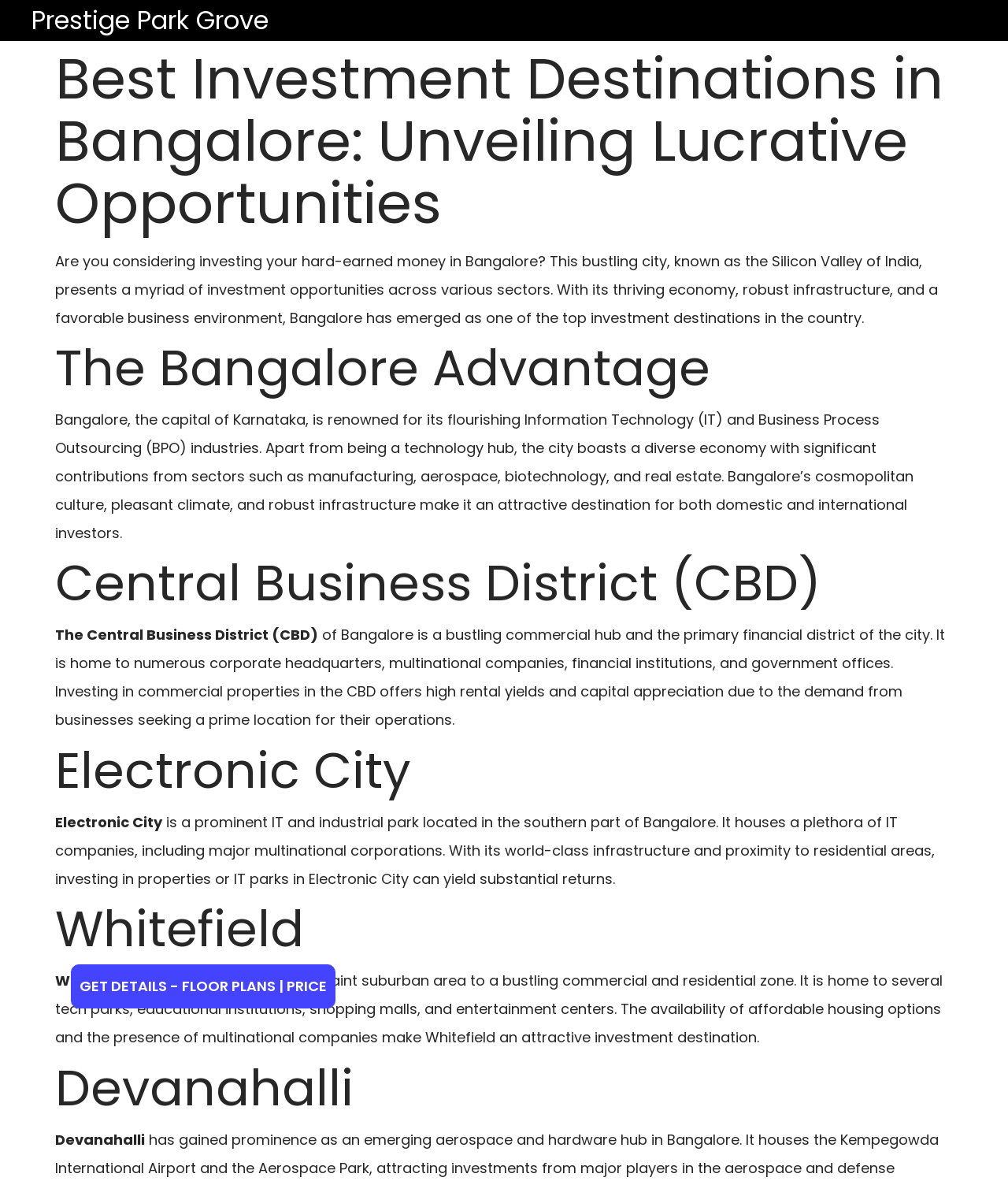Please identify and generate the text content of the webpage's main heading.

Best Investment Destinations in Bangalore: Unveiling Lucrative Opportunities